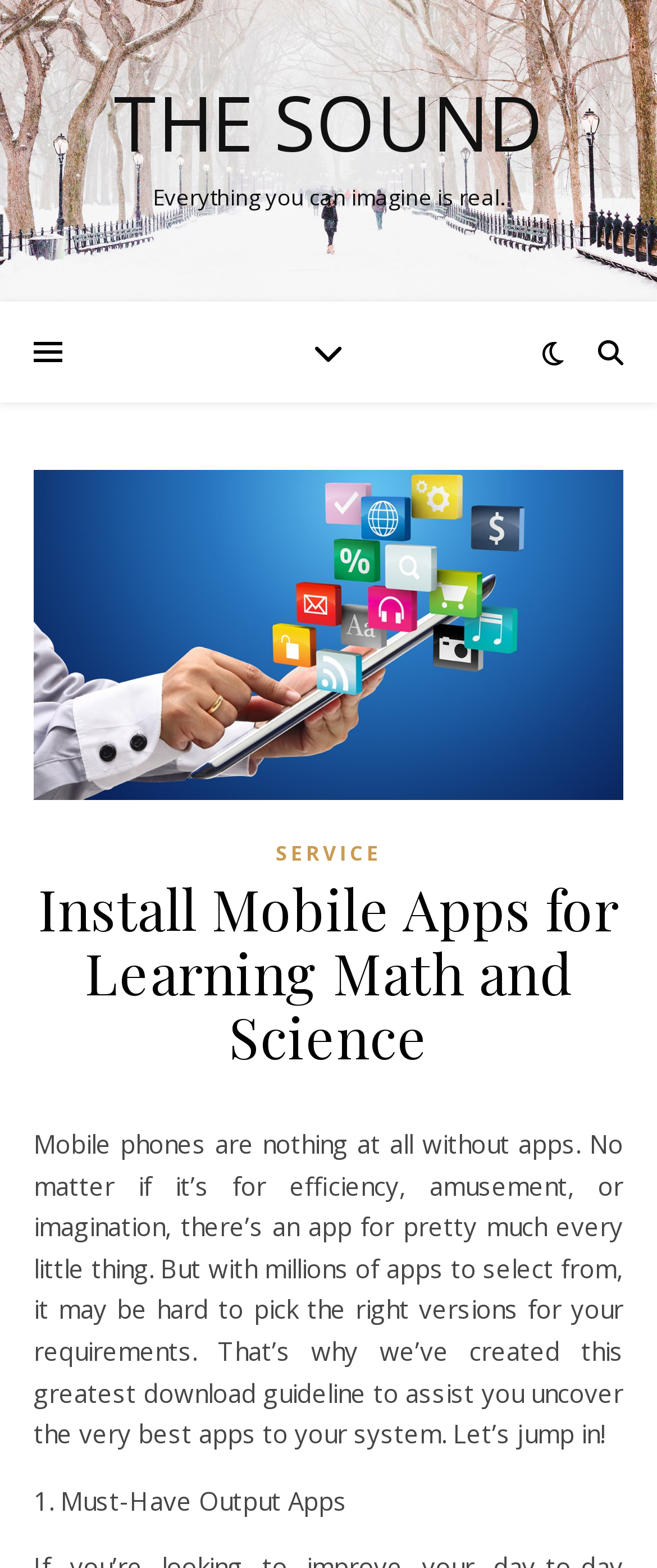Show the bounding box coordinates for the HTML element as described: "The Sound".

[0.0, 0.054, 1.0, 0.102]